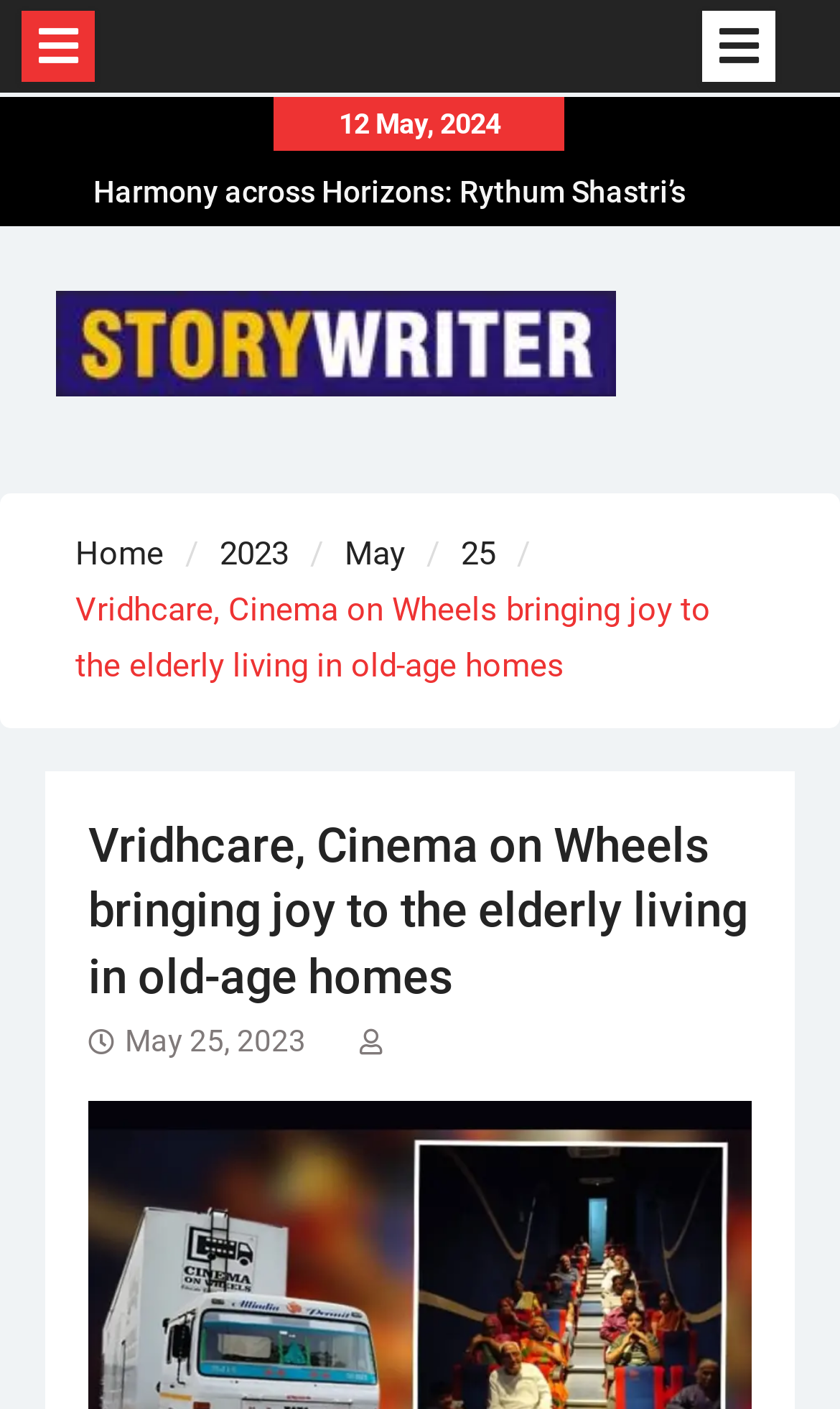Respond to the question below with a single word or phrase:
What is the position of the 'Home' link in the navigation breadcrumbs?

First